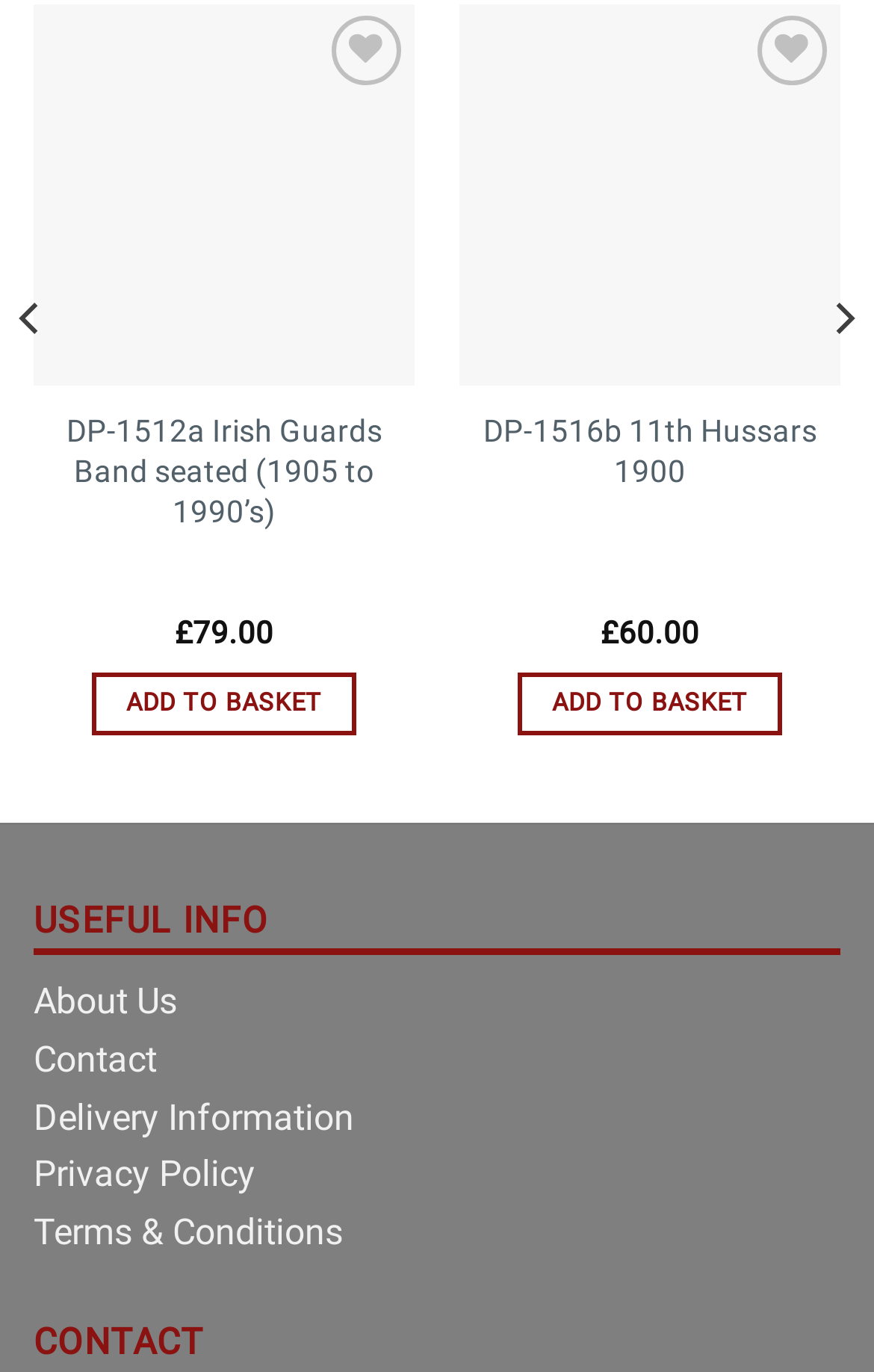Predict the bounding box coordinates for the UI element described as: "Contact". The coordinates should be four float numbers between 0 and 1, presented as [left, top, right, bottom].

[0.038, 0.752, 0.179, 0.794]